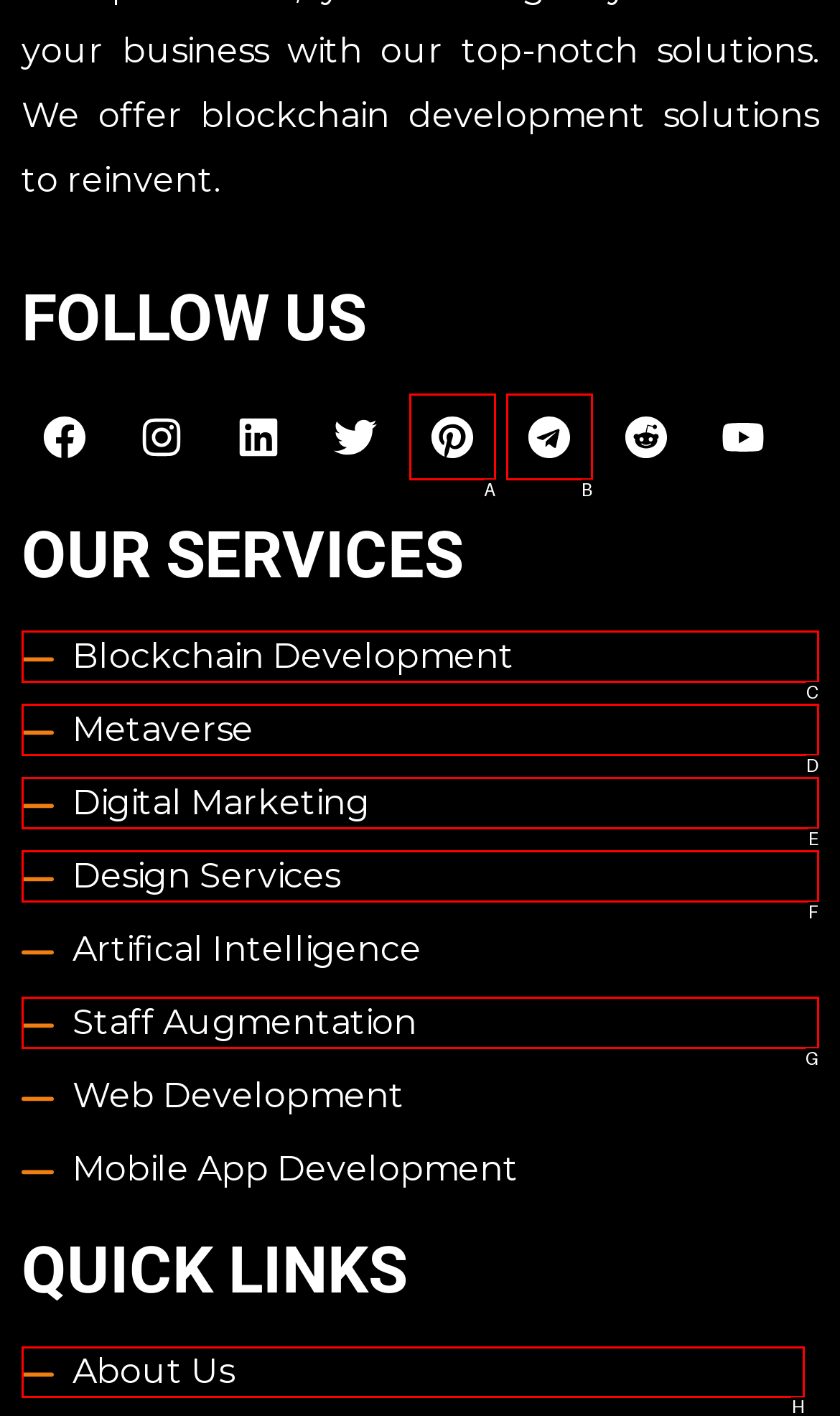Select the option I need to click to accomplish this task: Share on Facebook
Provide the letter of the selected choice from the given options.

None